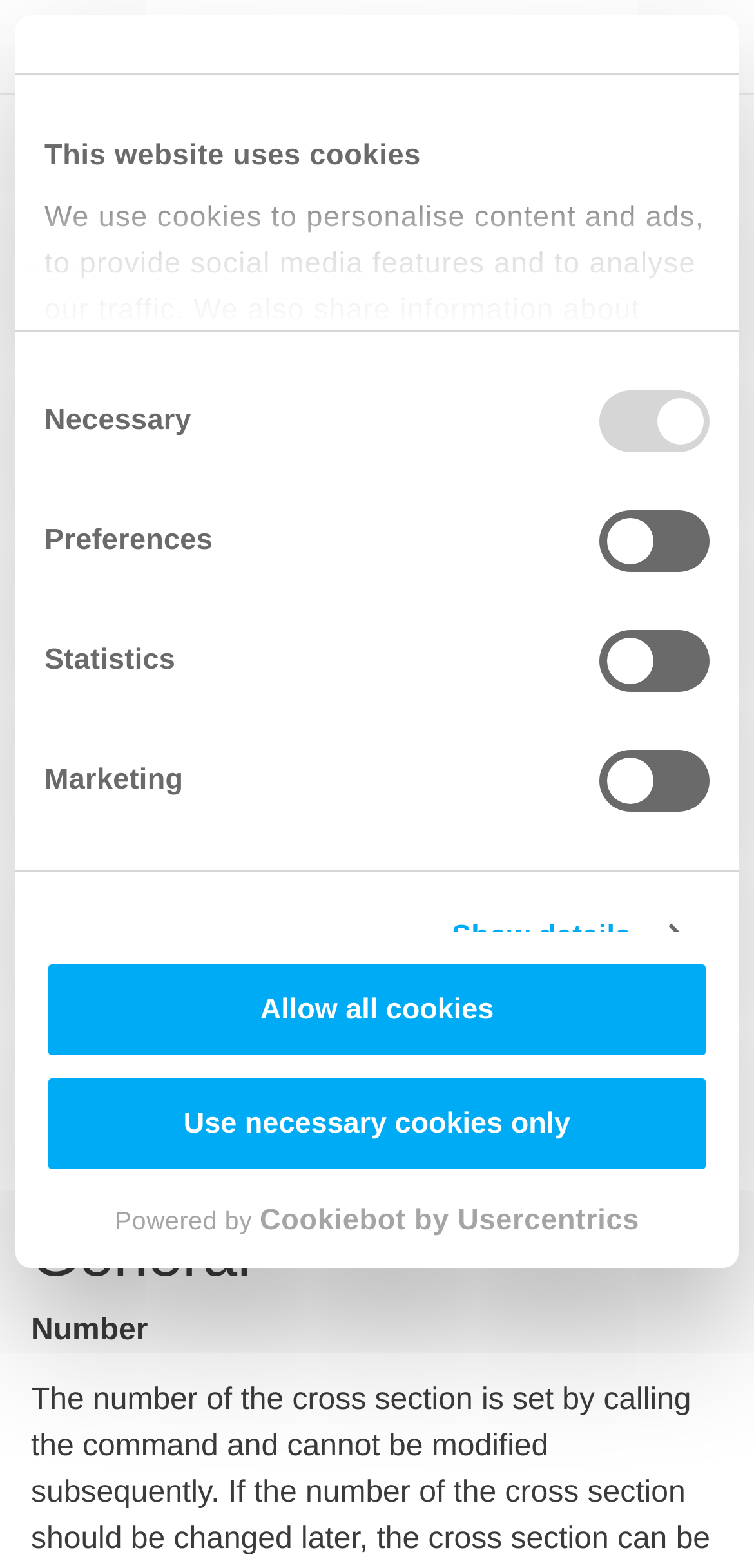What can be set in the general properties?
Please respond to the question with as much detail as possible.

In the general properties, the number can be set, among other settings that determine the subsequent behavior during calculation and the design of the cross section.